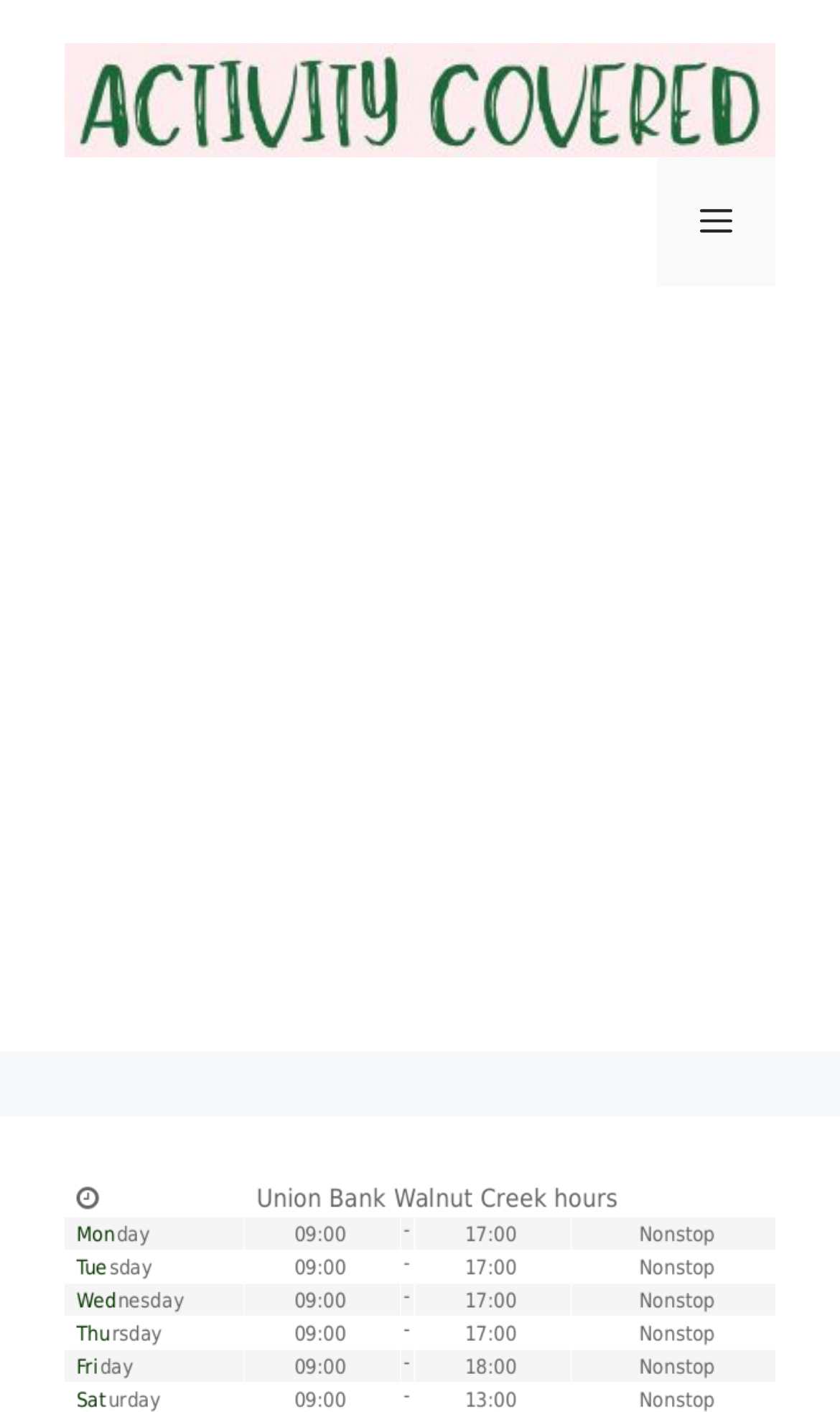Respond with a single word or phrase for the following question: 
How can users navigate the website on a mobile device?

Using mobile toggle